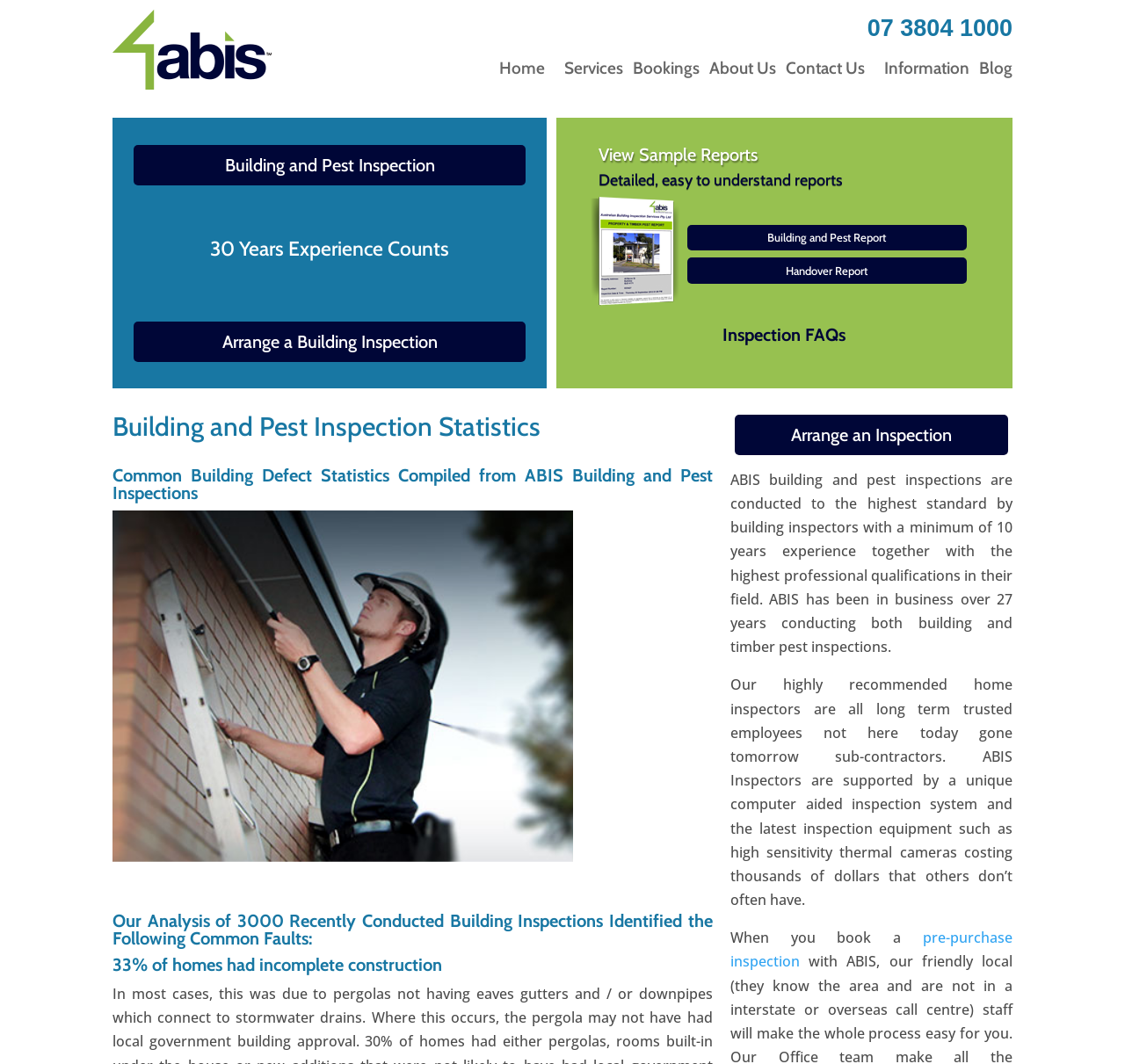Determine the title of the webpage and give its text content.

Building and Pest Inspection Statistics